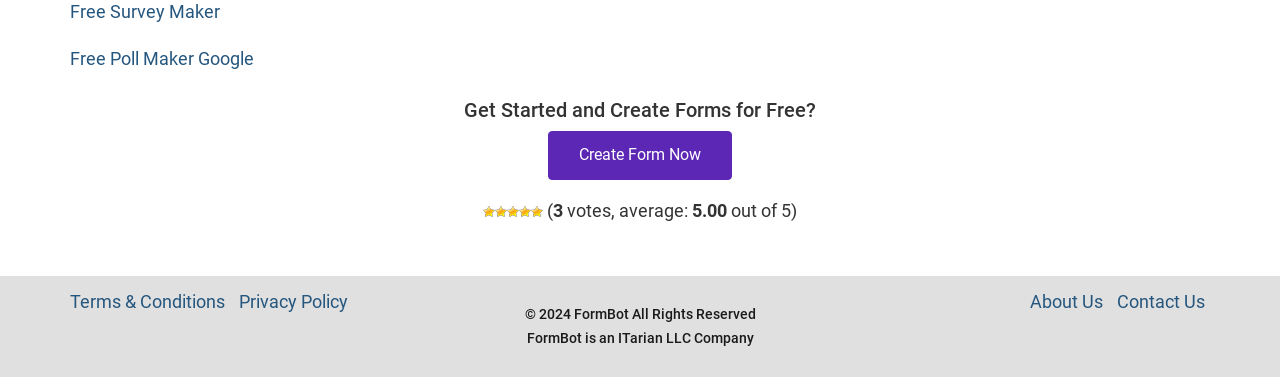What is the rating of the form maker?
We need a detailed and exhaustive answer to the question. Please elaborate.

I found the rating information by looking at the images of stars and the text next to them. There are 5 star images, and the text '5.00 out of 5' indicates the average rating.